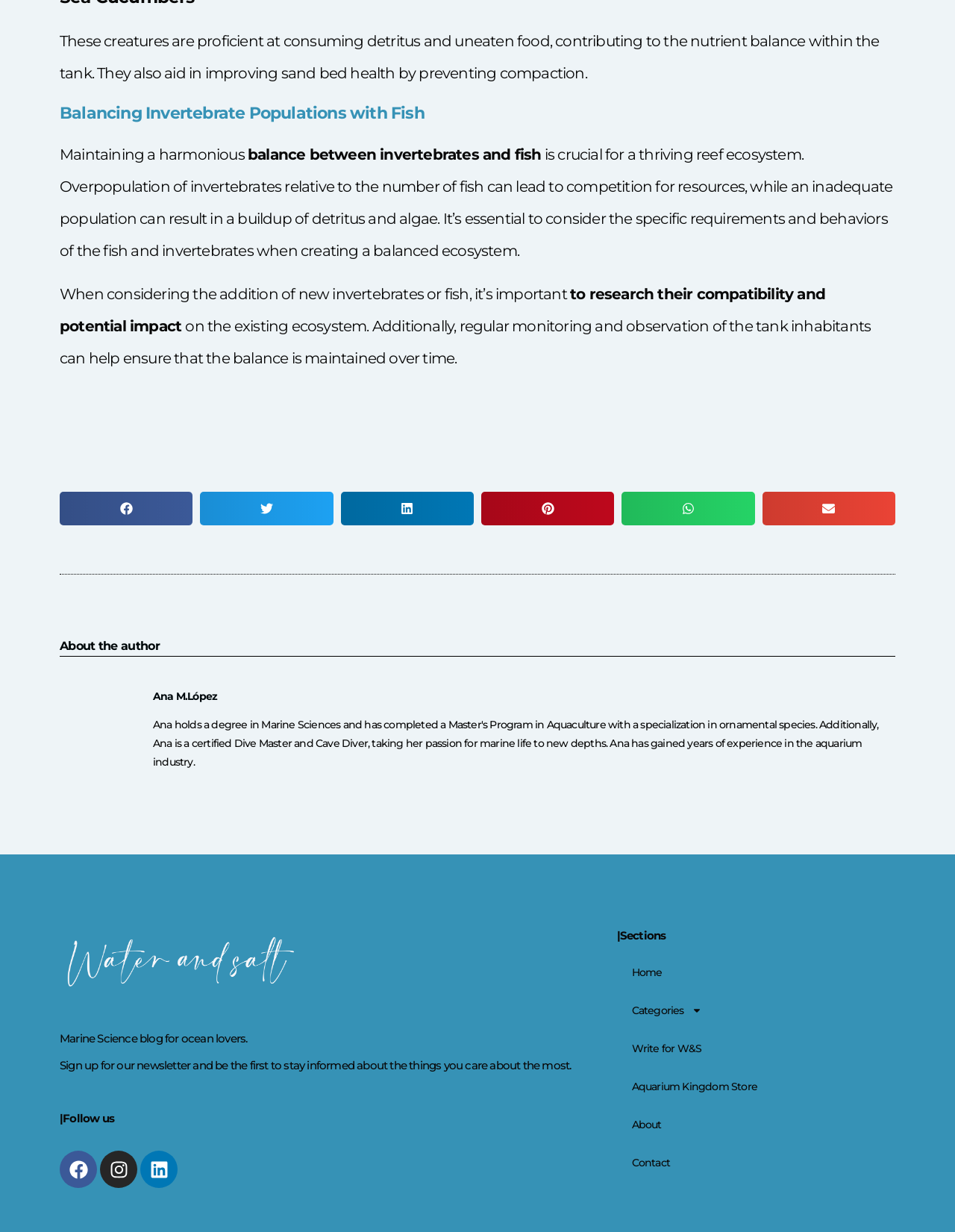What is the name of the blog?
Refer to the screenshot and respond with a concise word or phrase.

Water and Salt